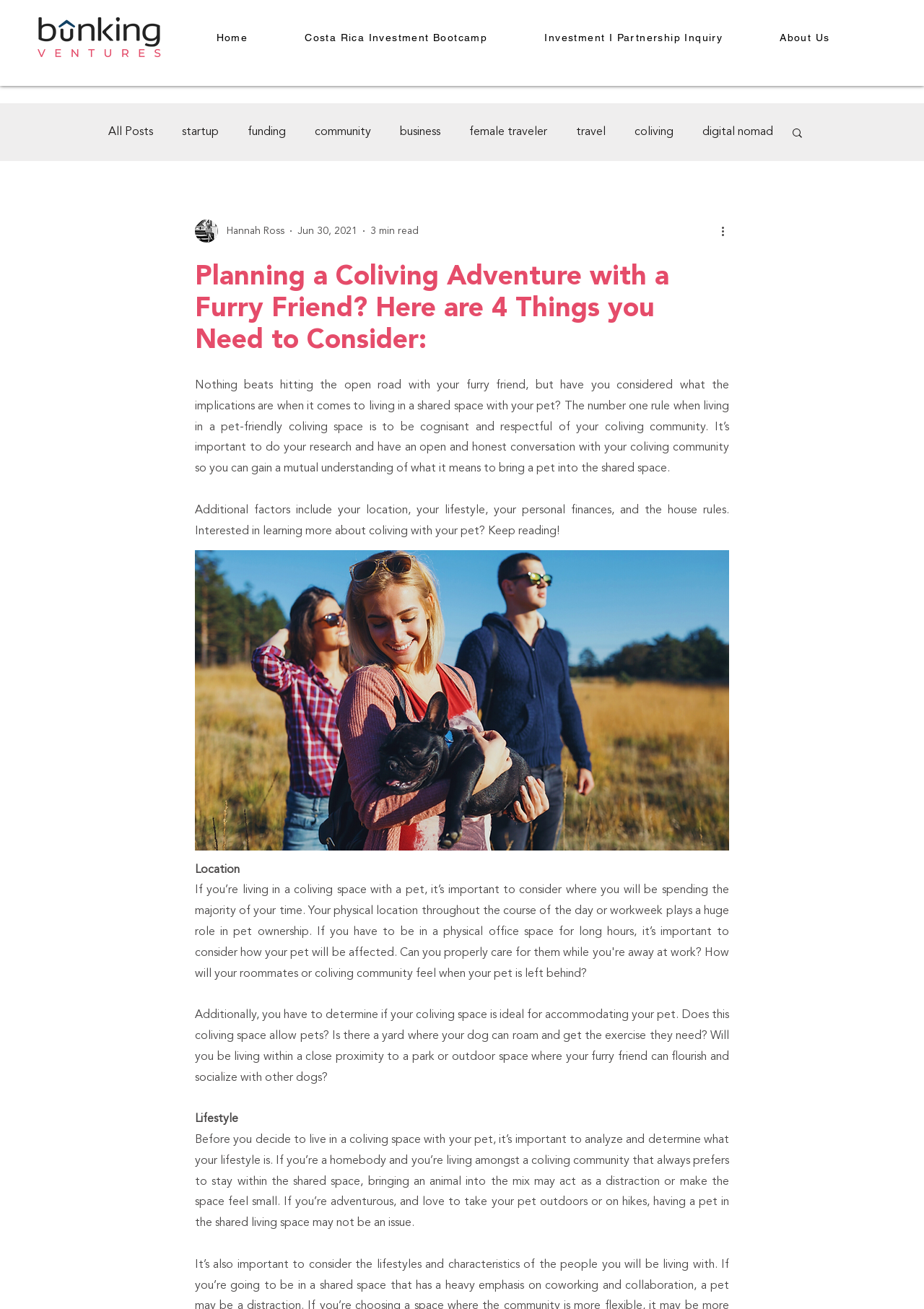Identify the bounding box coordinates of the part that should be clicked to carry out this instruction: "Explore the 'Costa Rica Investment Bootcamp' page".

[0.302, 0.019, 0.555, 0.04]